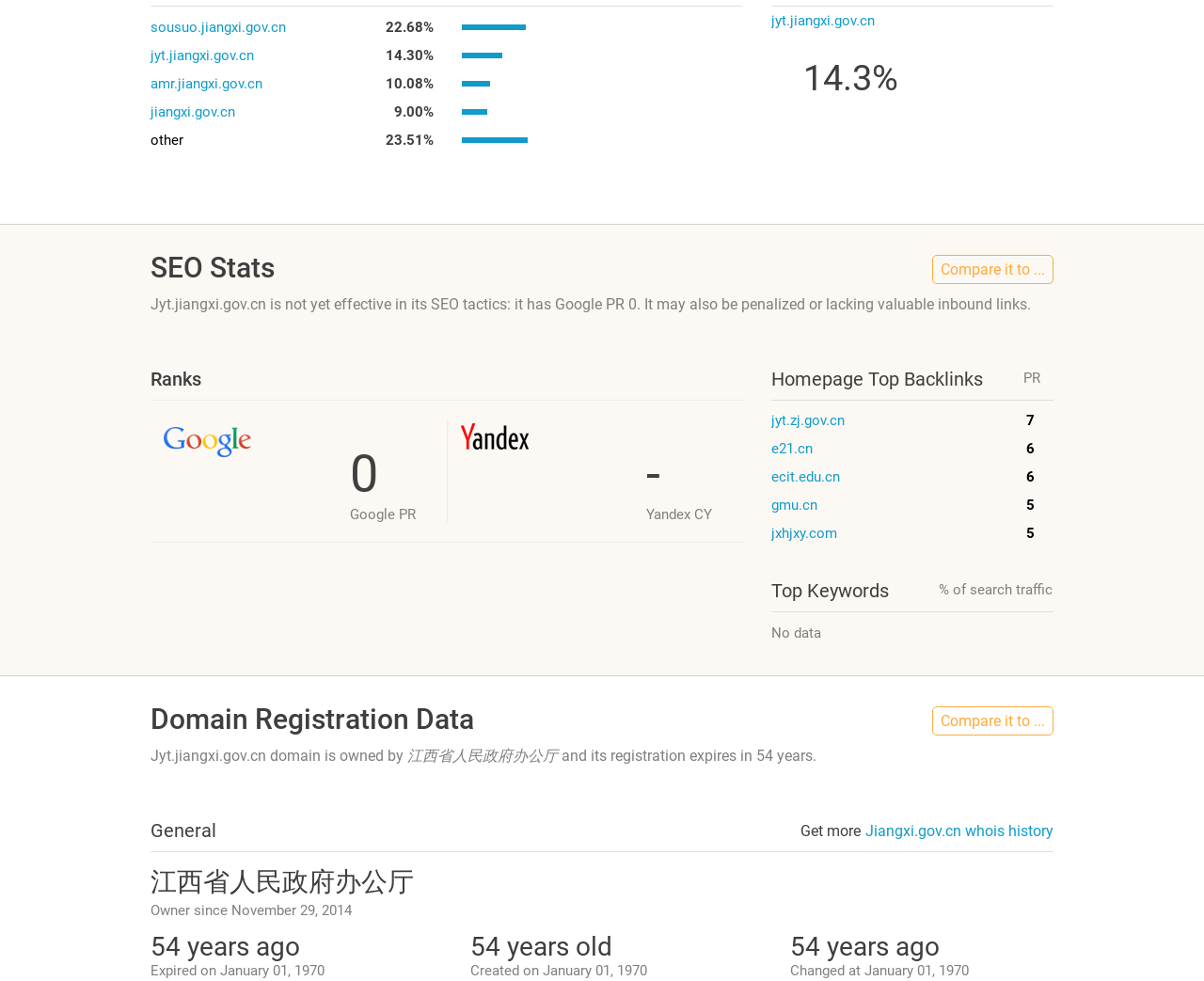Please mark the clickable region by giving the bounding box coordinates needed to complete this instruction: "Click on the link 'jyt.jiangxi.gov.cn'".

[0.641, 0.012, 0.727, 0.03]